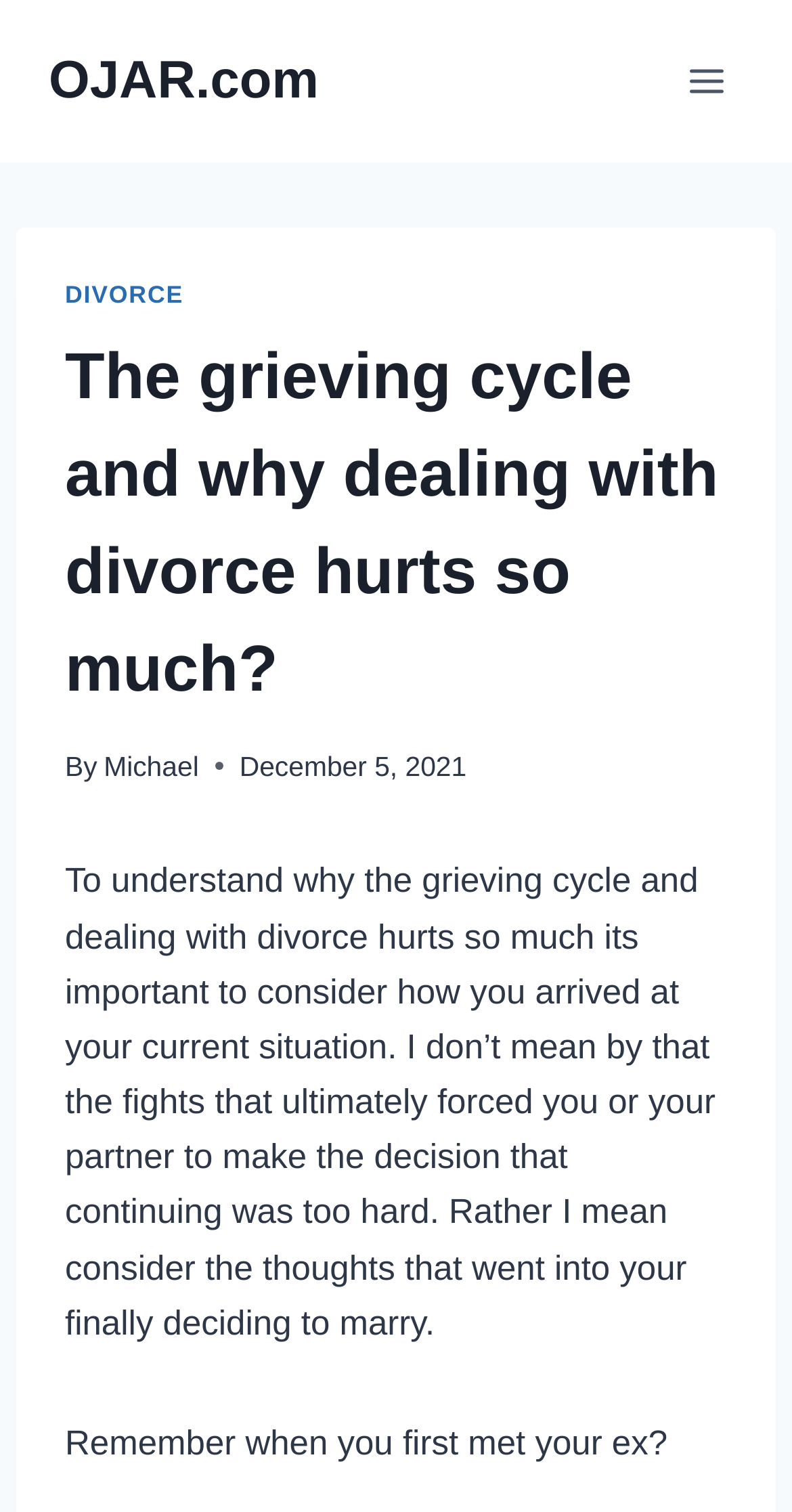Using floating point numbers between 0 and 1, provide the bounding box coordinates in the format (top-left x, top-left y, bottom-right x, bottom-right y). Locate the UI element described here: Toggle Menu

[0.844, 0.033, 0.938, 0.075]